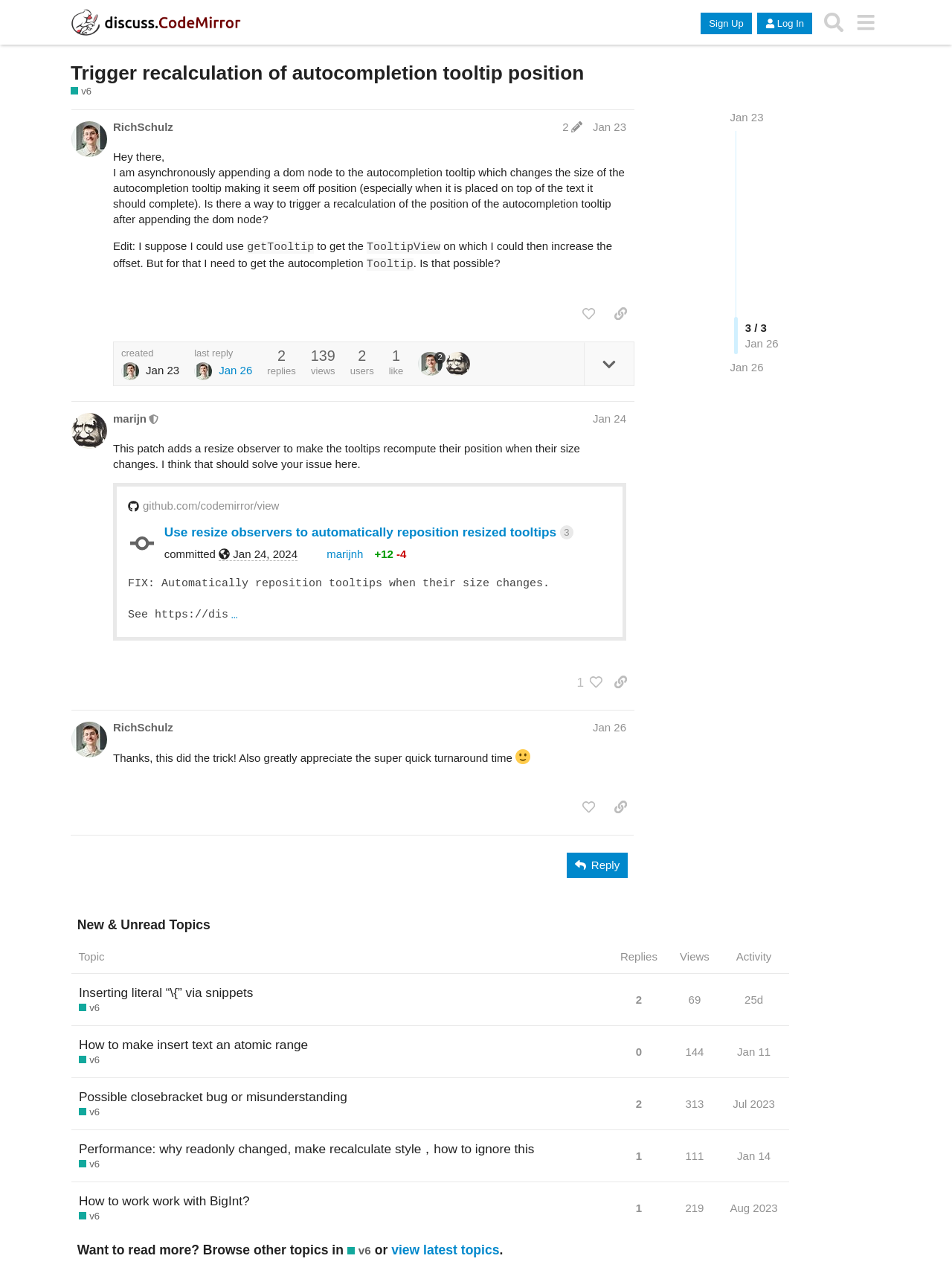Can you determine the main header of this webpage?

Trigger recalculation of autocompletion tooltip position